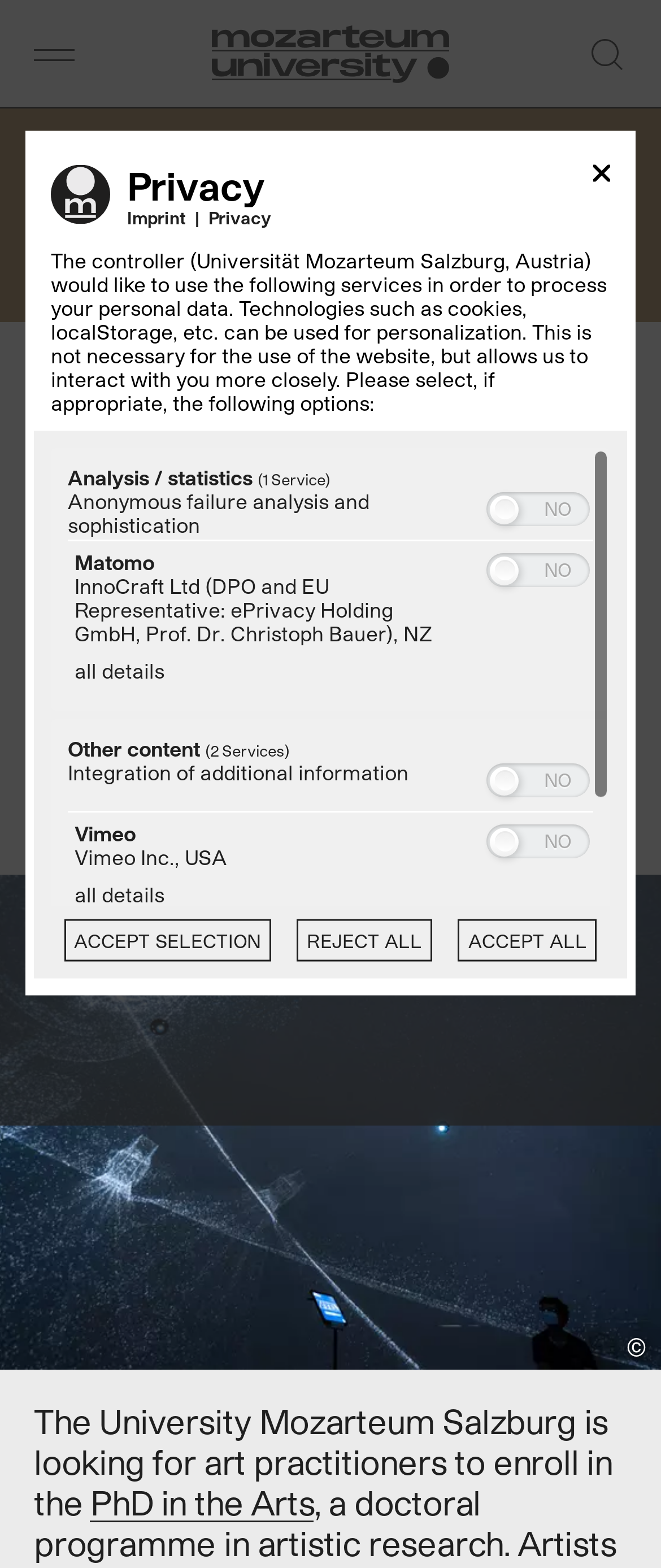Identify the main heading of the webpage and provide its text content.

PhD in the Arts — Call for Applications